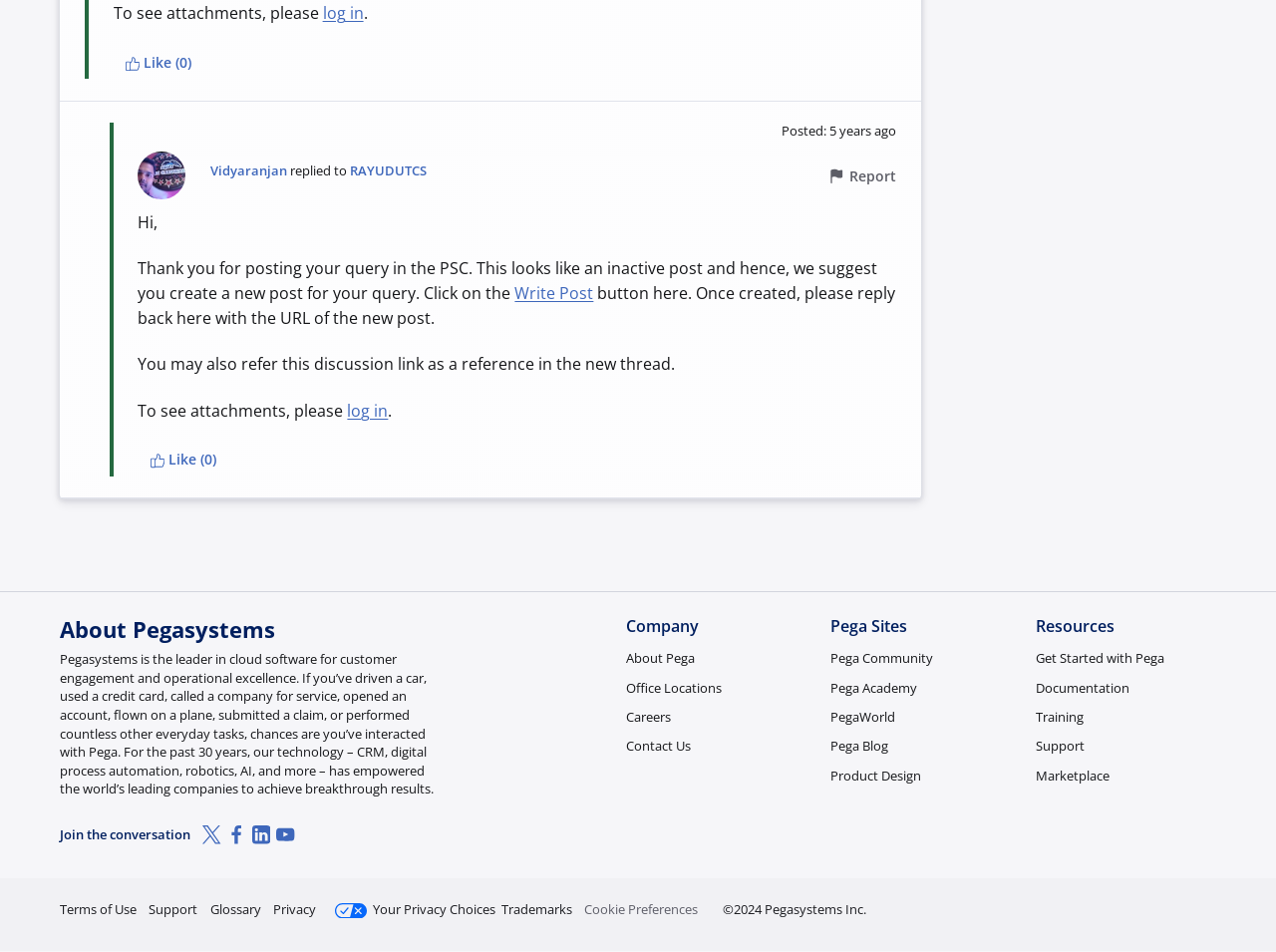Show the bounding box coordinates for the element that needs to be clicked to execute the following instruction: "view post details". Provide the coordinates in the form of four float numbers between 0 and 1, i.e., [left, top, right, bottom].

[0.593, 0.129, 0.702, 0.148]